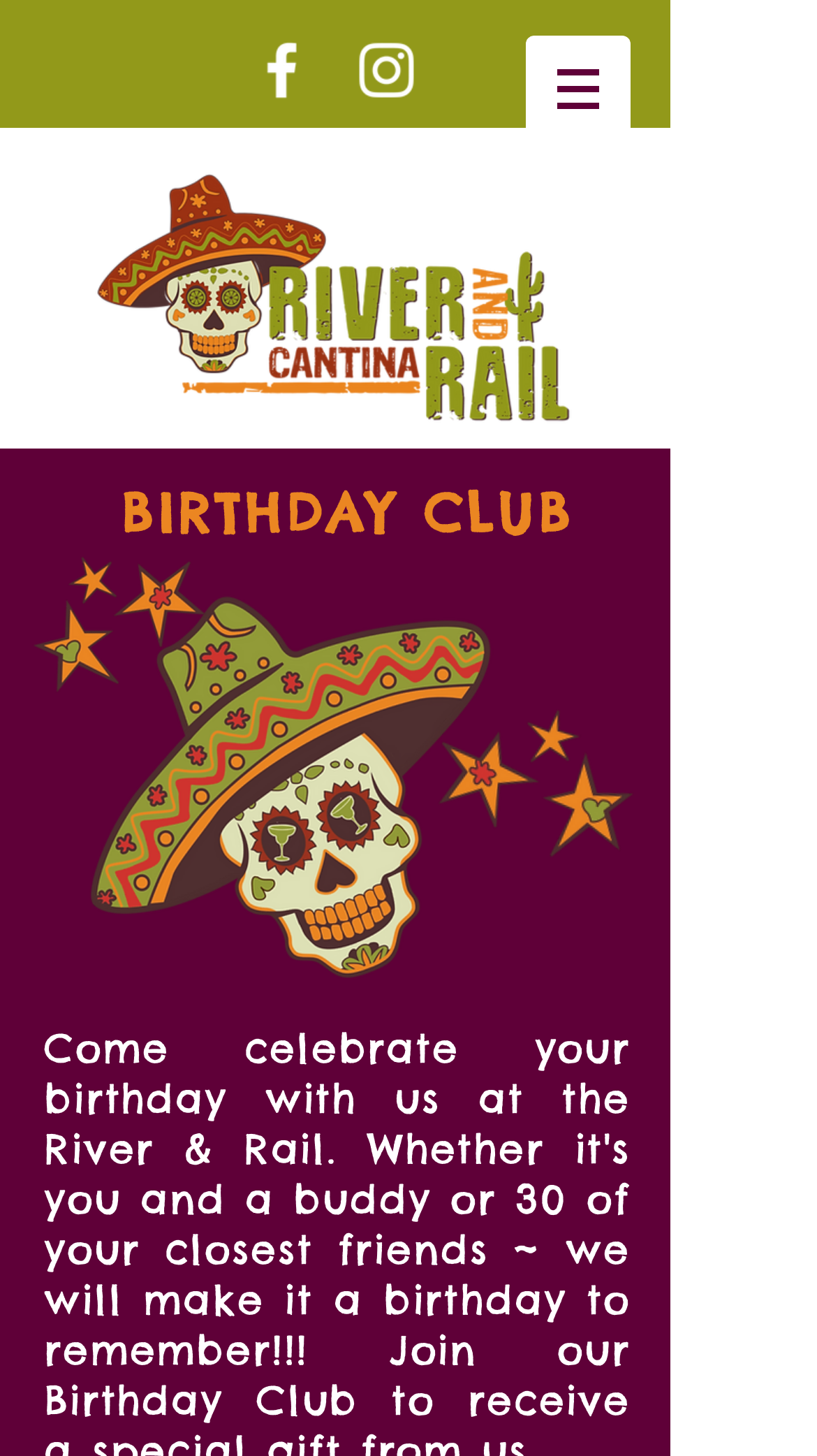Please answer the following question using a single word or phrase: What is the color of the Facebook icon?

White